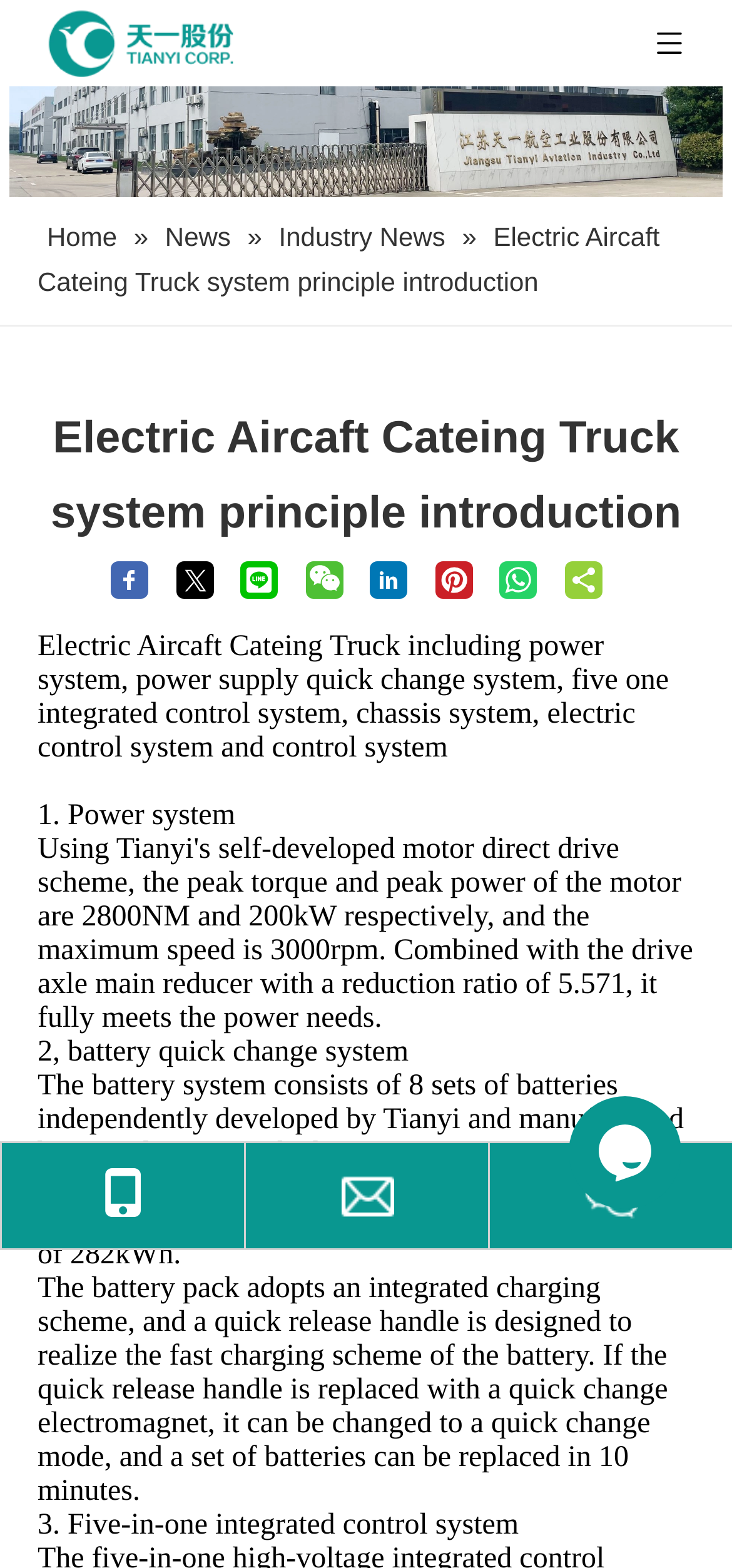Please find the bounding box coordinates of the section that needs to be clicked to achieve this instruction: "Click the Home link".

[0.064, 0.142, 0.17, 0.161]